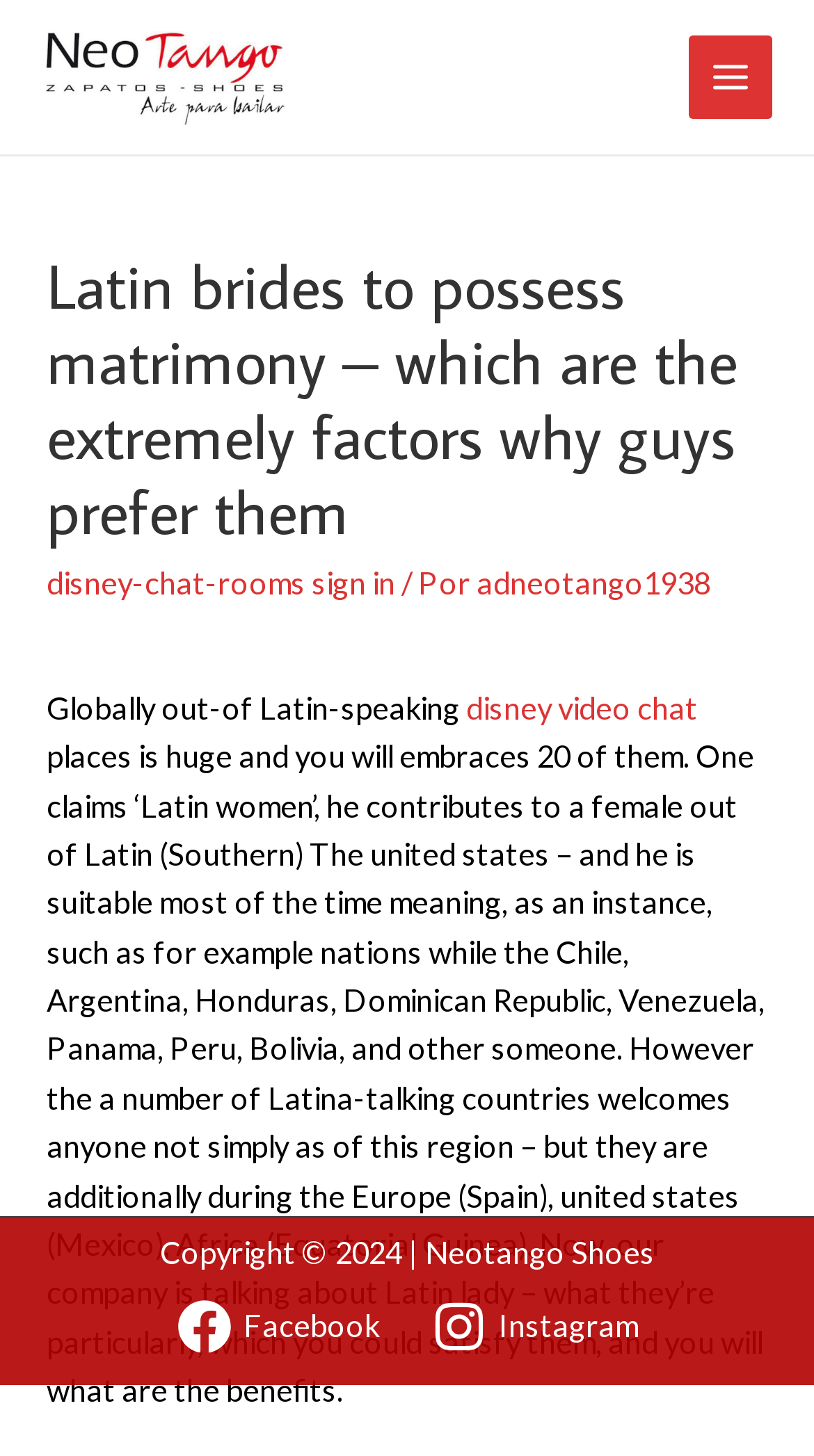From the image, can you give a detailed response to the question below:
How many regions are mentioned as having Latin-speaking countries?

The webpage mentions that Latin-speaking countries are not only in South America, but also in Europe (Spain) and Africa (Equatorial Guinea), which implies that there are three regions with Latin-speaking countries.